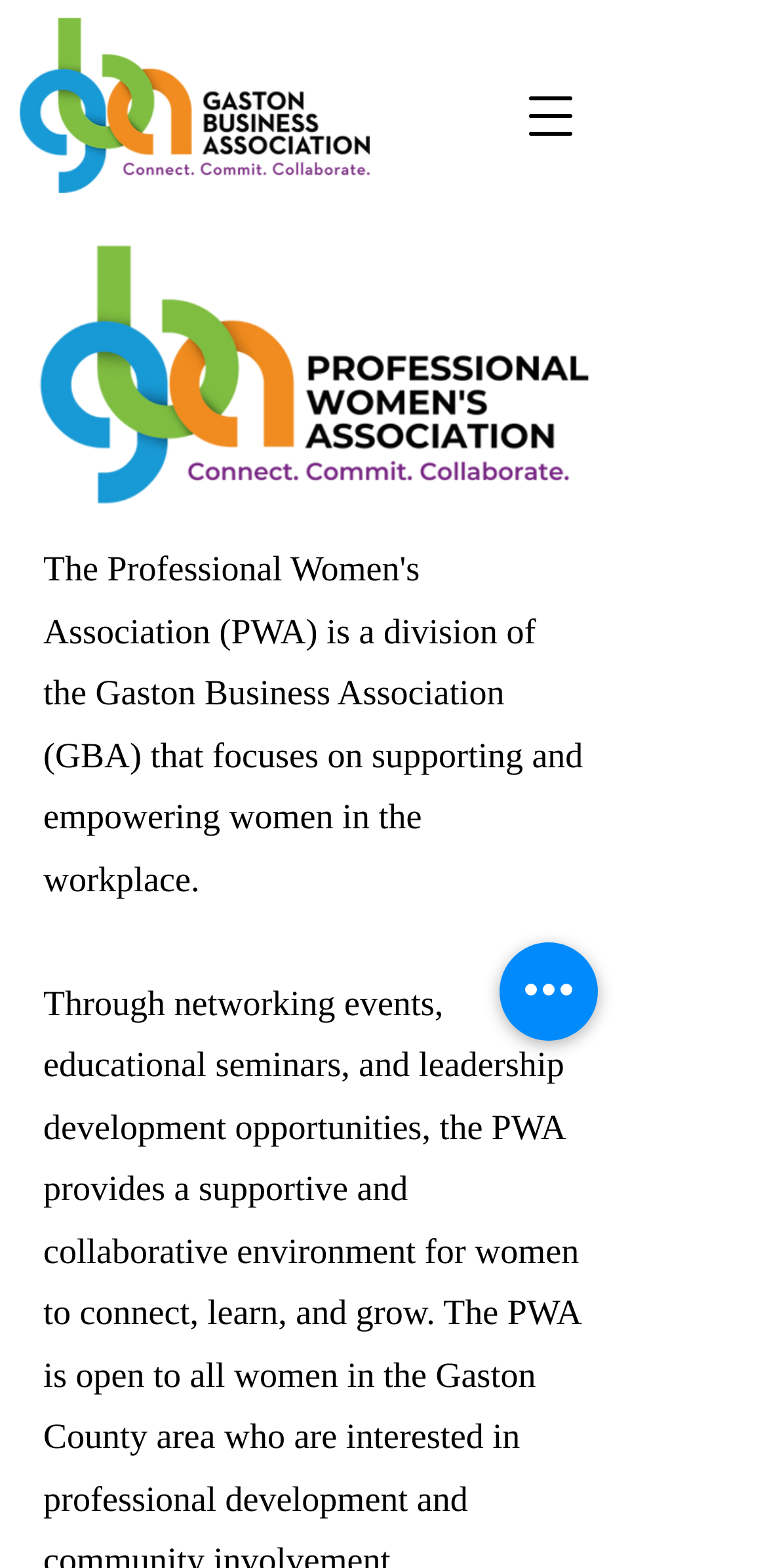Find the bounding box coordinates for the UI element that matches this description: "aria-label="Quick actions"".

[0.651, 0.601, 0.779, 0.664]